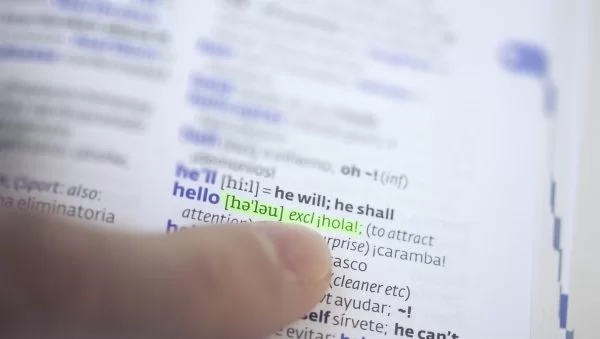Provide your answer in a single word or phrase: 
What is the phonetic transcription of the word 'hello'?

[həˈloʊ]